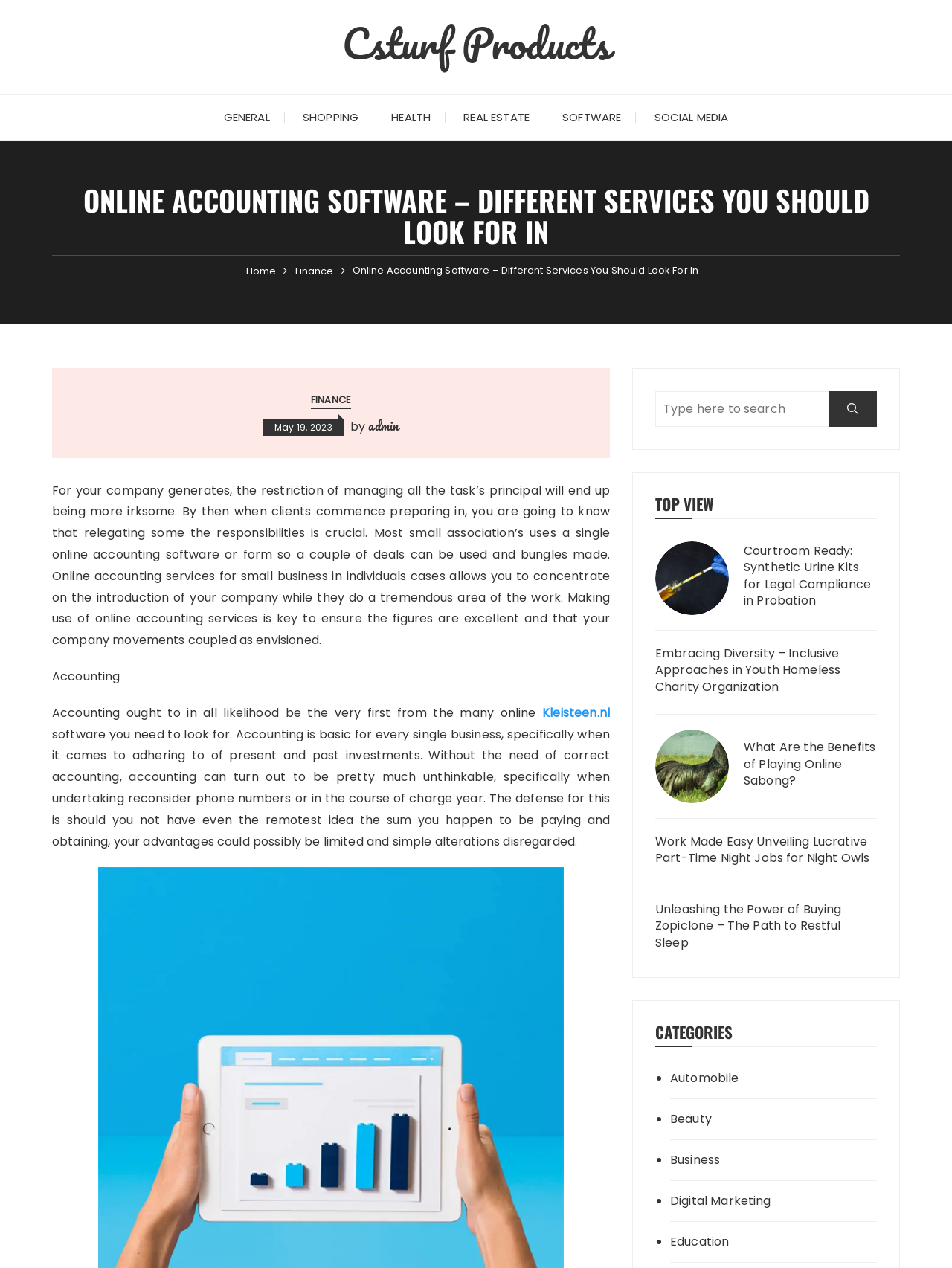Illustrate the webpage thoroughly, mentioning all important details.

This webpage is about online accounting software and its various services. At the top, there is a navigation bar with links to different categories, including "GENERAL", "SHOPPING", "HEALTH", "REAL ESTATE", "SOFTWARE", and "SOCIAL MEDIA". Below the navigation bar, there is a heading that reads "ONLINE ACCOUNTING SOFTWARE – DIFFERENT SERVICES YOU SHOULD LOOK FOR IN". 

To the right of the heading, there is a breadcrumbs navigation section that shows the current page's location in the website's hierarchy. It includes links to "Home", "Finance", and the current page. Below the breadcrumbs, there is a paragraph of text that discusses the importance of online accounting services for small businesses.

Further down the page, there are several articles listed under the heading "TOP VIEW". Each article has a link and an accompanying image. The articles appear to be from different categories, including legal compliance, youth homeless charity, online gaming, and part-time night jobs.

On the right side of the page, there is a search bar with a search button. Below the search bar, there is a list of categories, including "Automobile", "Beauty", "Business", "Digital Marketing", and "Education", each with a bullet point and a link.

Overall, the webpage appears to be a blog or article directory that focuses on online accounting software and its applications in various industries.